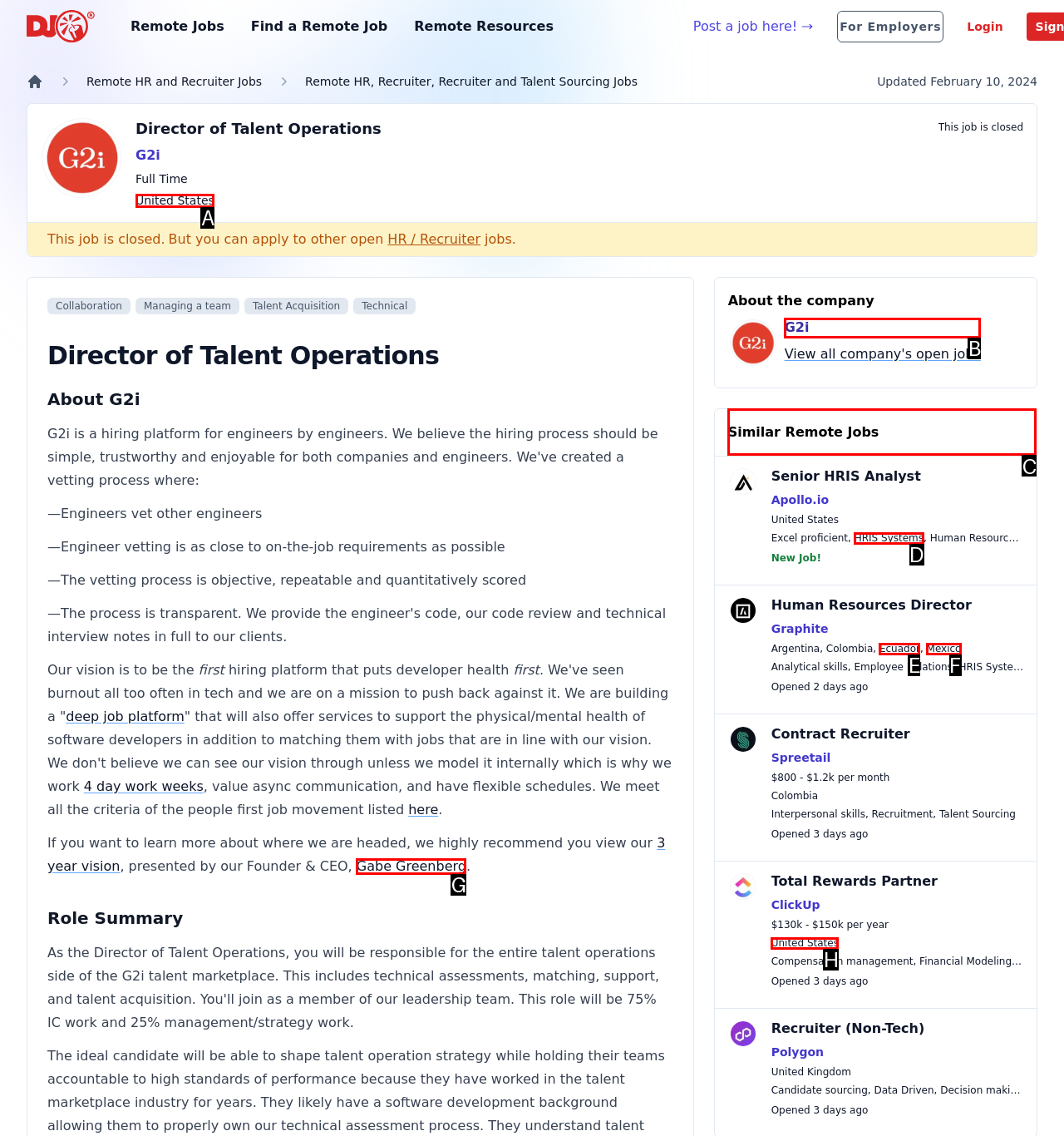Tell me which option I should click to complete the following task: Check 'Similar Remote Jobs' Answer with the option's letter from the given choices directly.

C